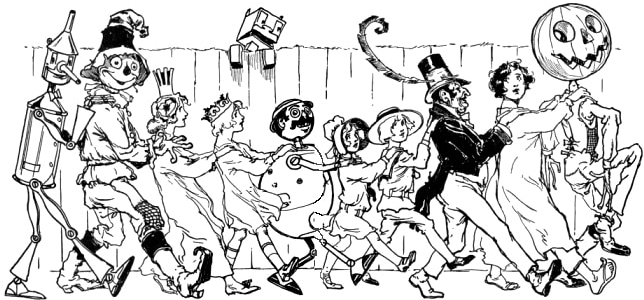What is the background of the illustration?
Please provide a single word or phrase based on the screenshot.

A simple wooden fence